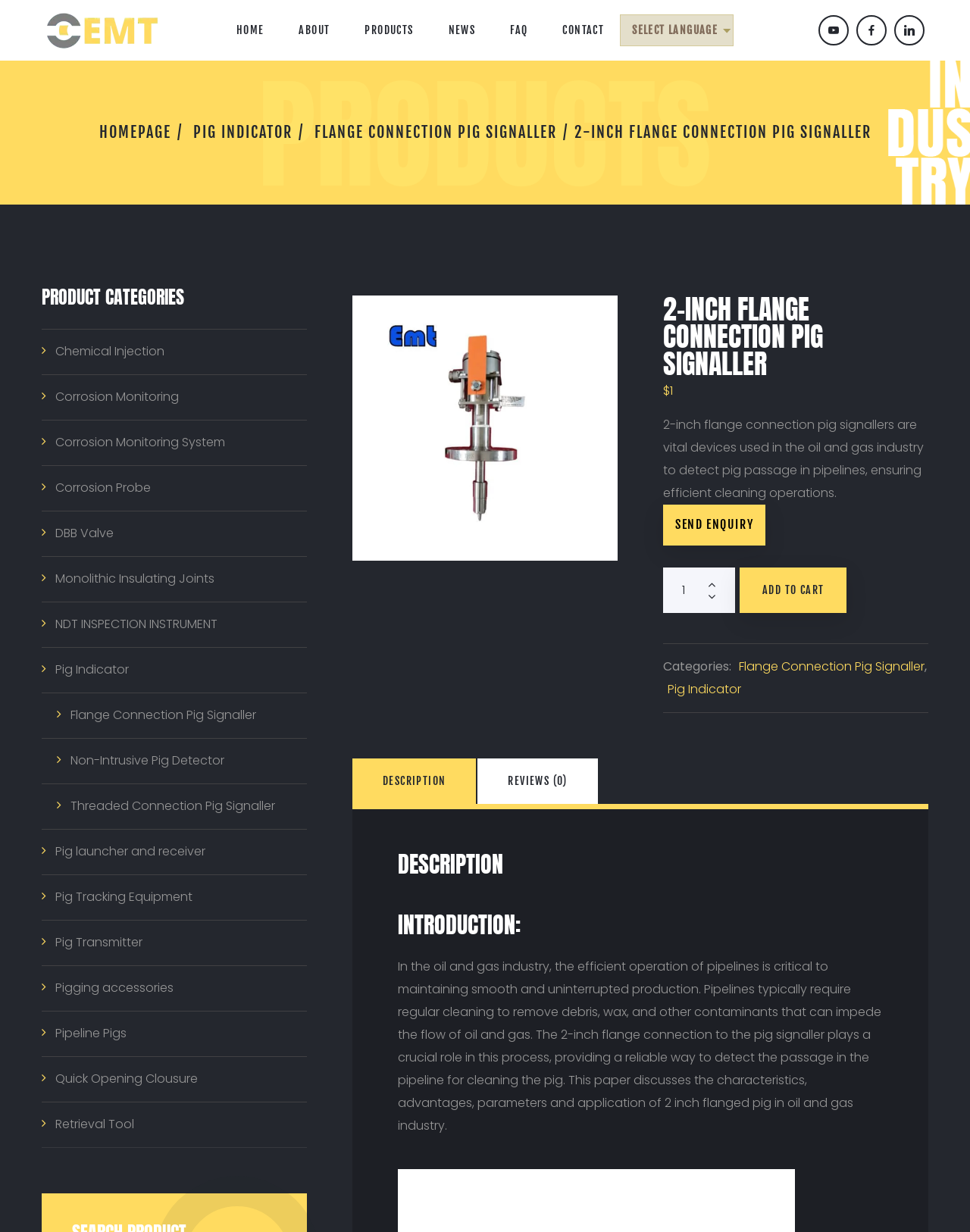Please find and report the bounding box coordinates of the element to click in order to perform the following action: "Click on the PIG INDICATOR link". The coordinates should be expressed as four float numbers between 0 and 1, in the format [left, top, right, bottom].

[0.199, 0.1, 0.301, 0.115]